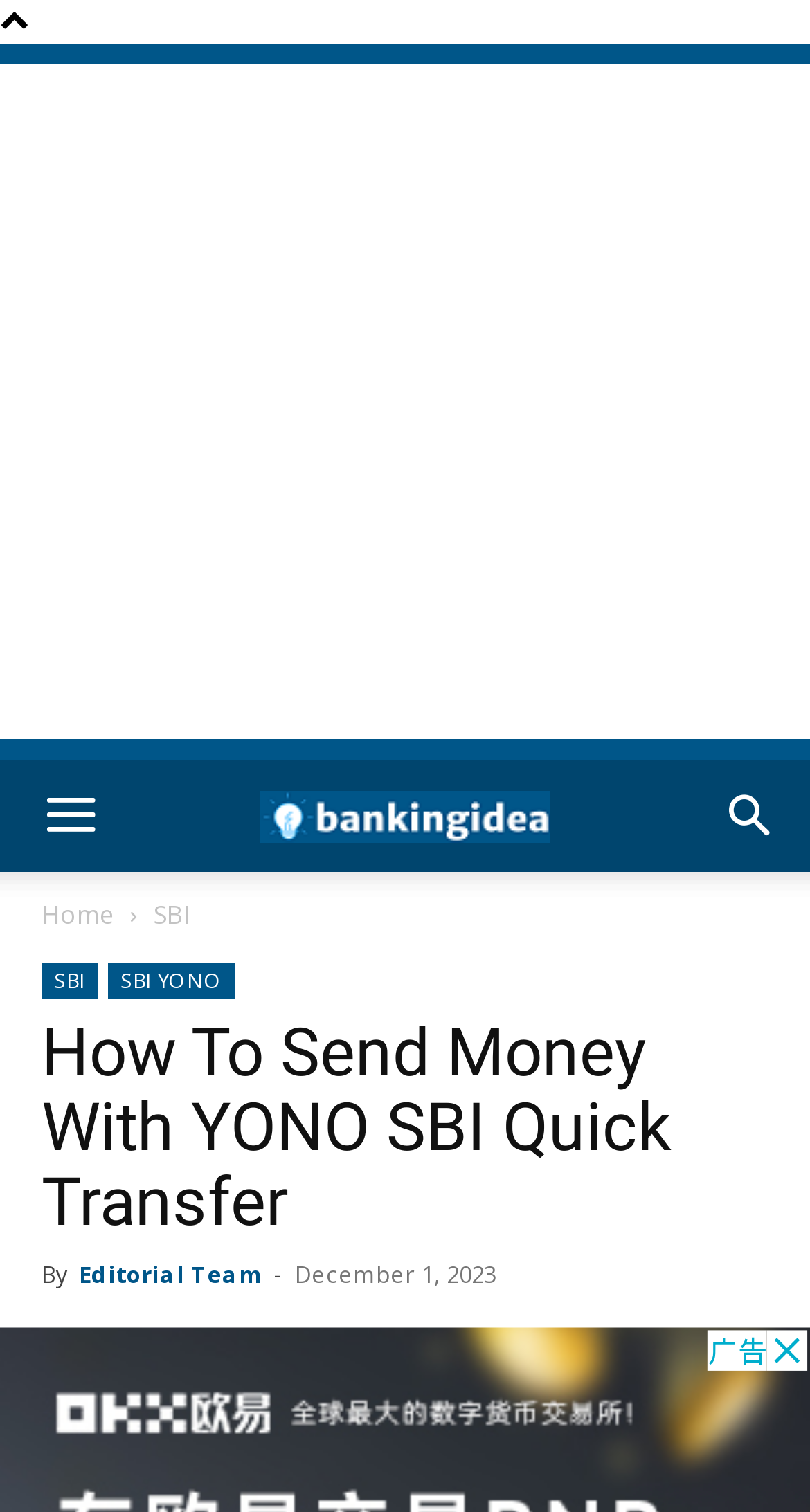Identify the bounding box coordinates of the region I need to click to complete this instruction: "Read the article about How To Send Money With YONO SBI Quick Transfer".

[0.051, 0.671, 0.949, 0.82]